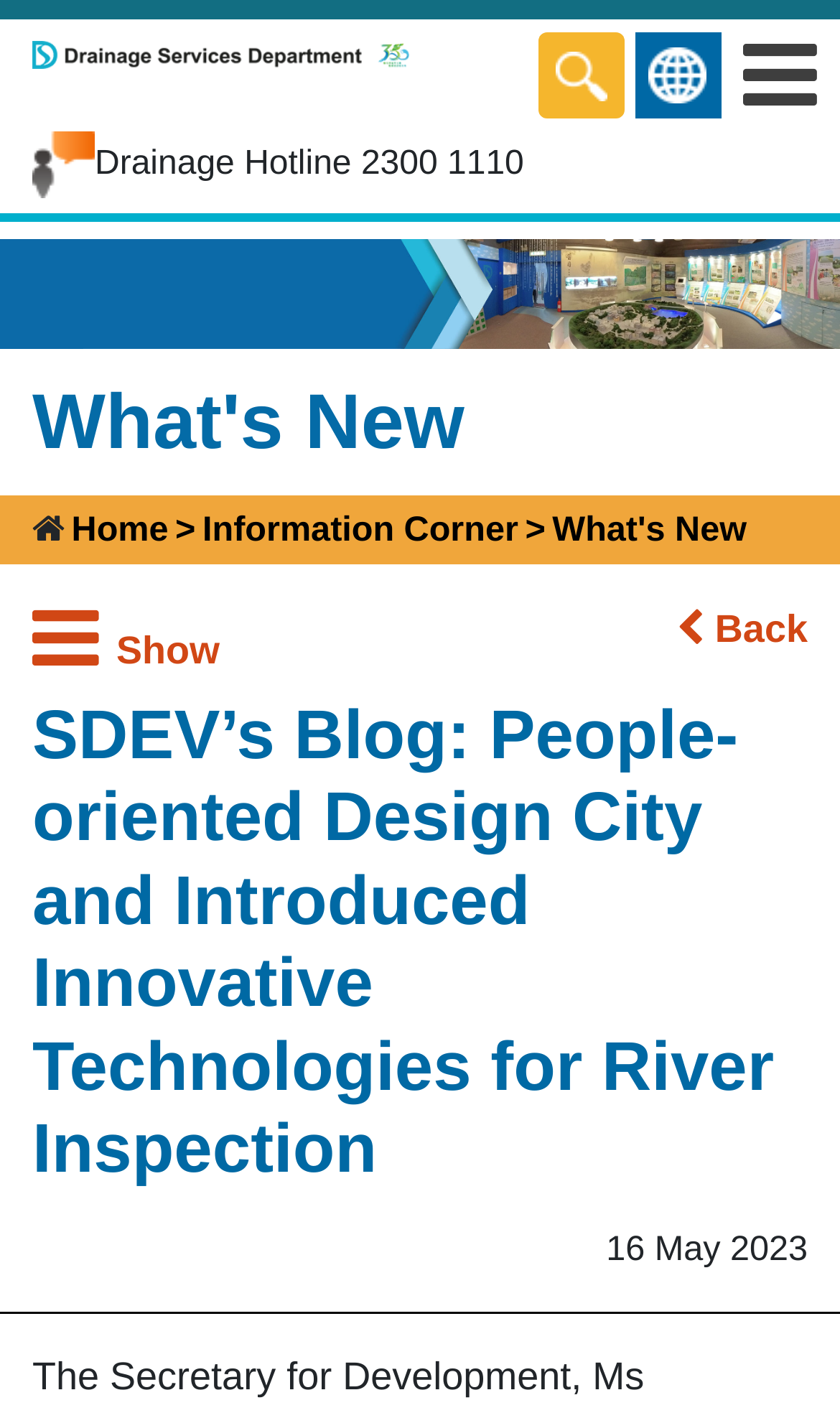Offer a meticulous caption that includes all visible features of the webpage.

The webpage is about the Drainage Services Department, with a prominent link and image at the top left corner, both labeled "Drainage Services Department". 

To the right of these elements, there are three buttons, two of which have a dropdown menu, and the third has a search icon. 

Below the top elements, there is a decorative icon on the left, followed by a static text "Drainage Hotline 2300 1110". 

A large banner image spans the entire width of the page, labeled "What's New". 

Underneath the banner, there is a navigation breadcrumb section with three links: "Home", "Information Corner", and "What's New". 

To the left of the breadcrumb section, there is a link labeled "Show". On the opposite side, there is a link labeled "Back". 

The main content of the page is a blog post, with a heading that reads "SDEV’s Blog: People-oriented Design City and Introduced Innovative Technologies for River Inspection". 

At the bottom right corner of the page, there is a static text indicating the date "16 May 2023".